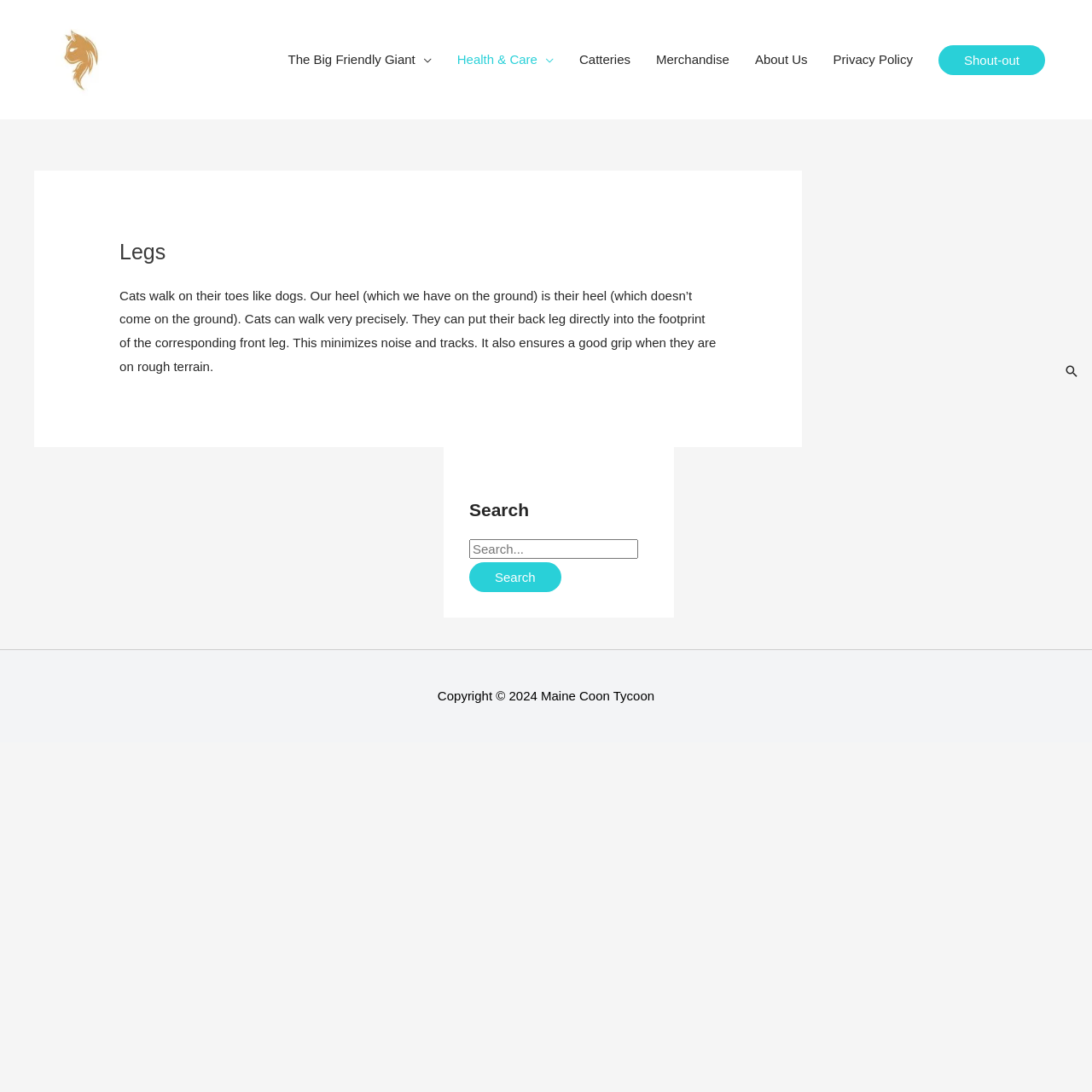Locate the bounding box coordinates of the area where you should click to accomplish the instruction: "Click on the link to access the complete course for free".

None